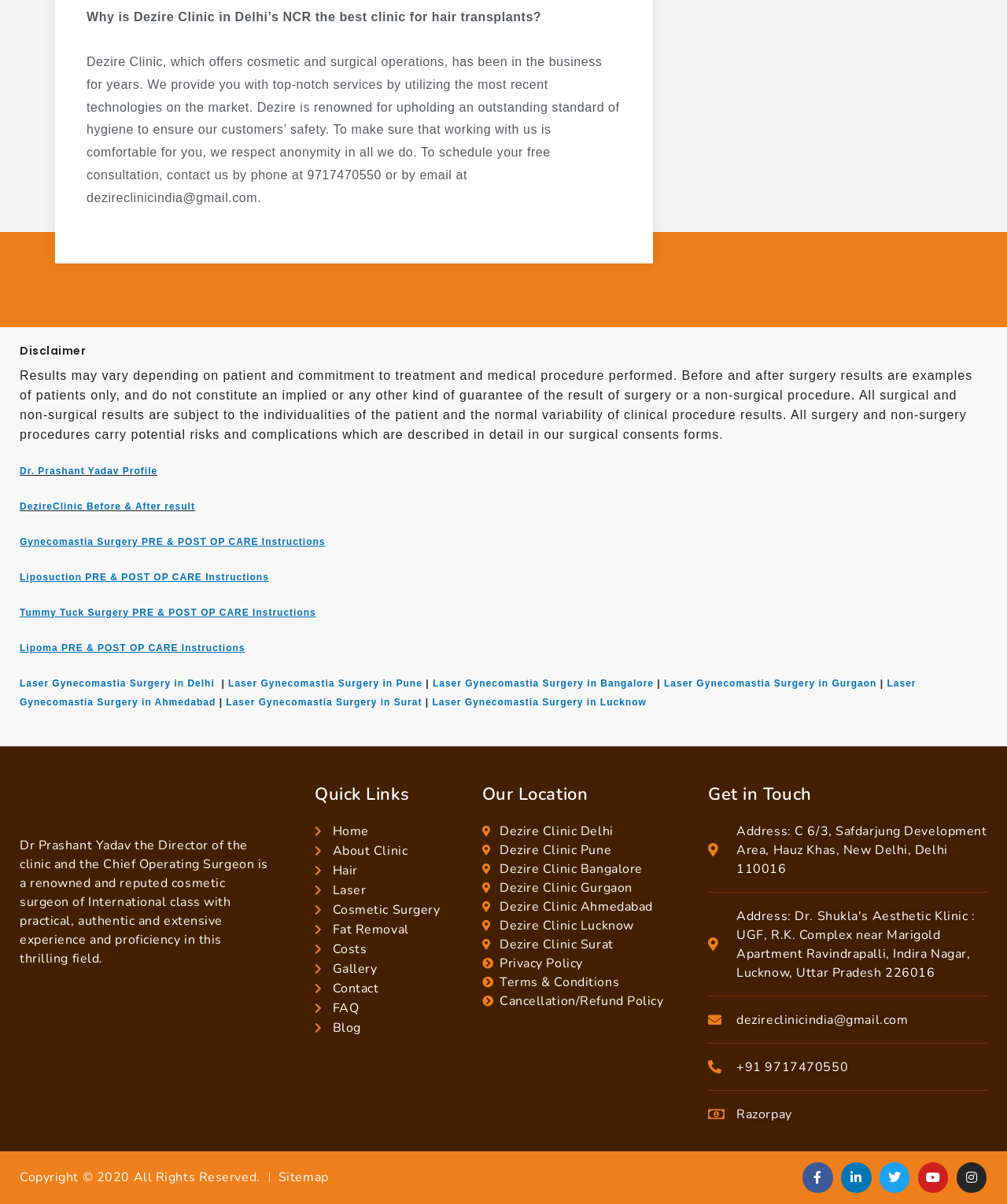Given the description of a UI element: "Dezire Clinic Bangalore", identify the bounding box coordinates of the matching element in the webpage screenshot.

[0.479, 0.714, 0.638, 0.729]